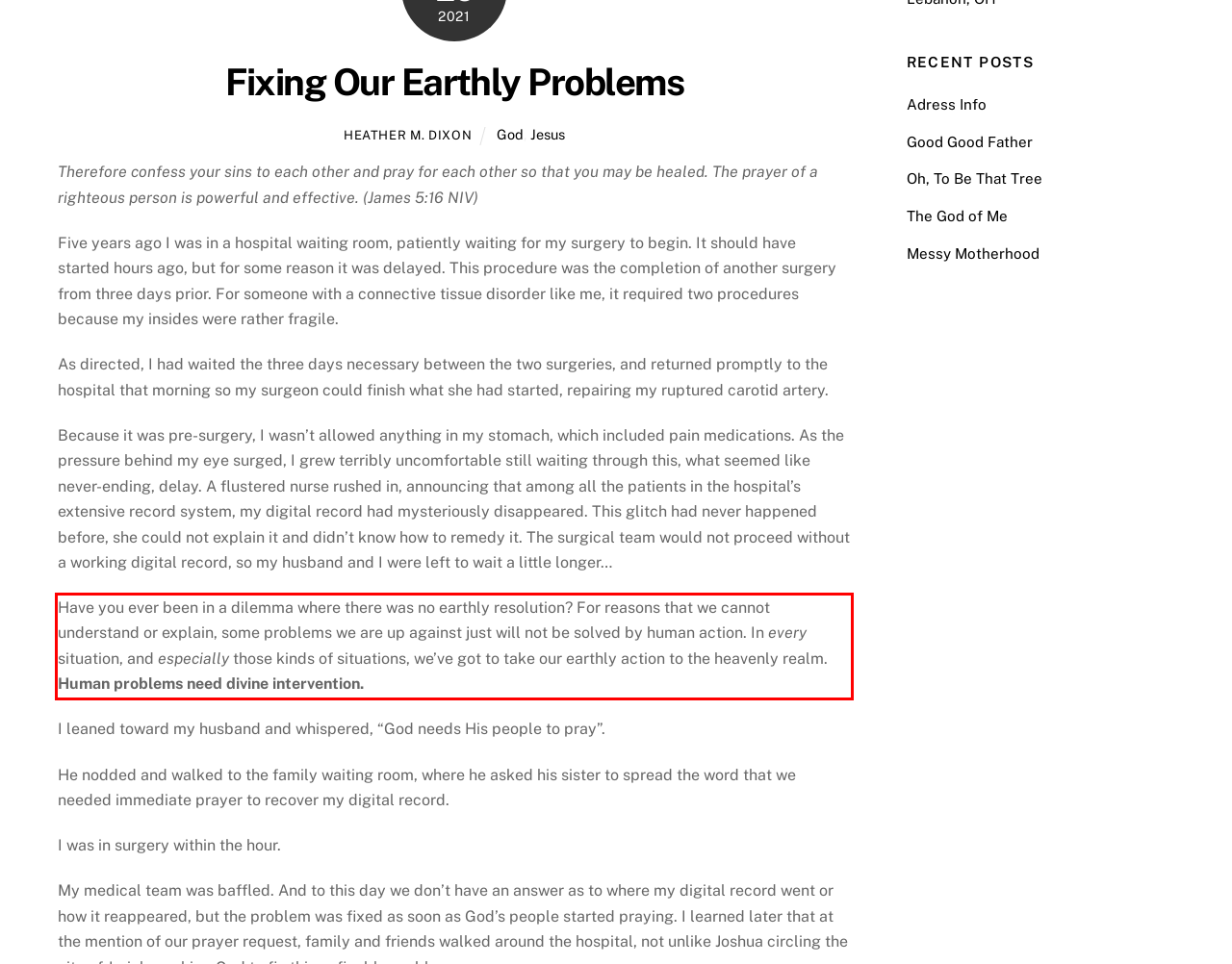Observe the screenshot of the webpage, locate the red bounding box, and extract the text content within it.

Have you ever been in a dilemma where there was no earthly resolution? For reasons that we cannot understand or explain, some problems we are up against just will not be solved by human action. In every situation, and especially those kinds of situations, we’ve got to take our earthly action to the heavenly realm. Human problems need divine intervention.